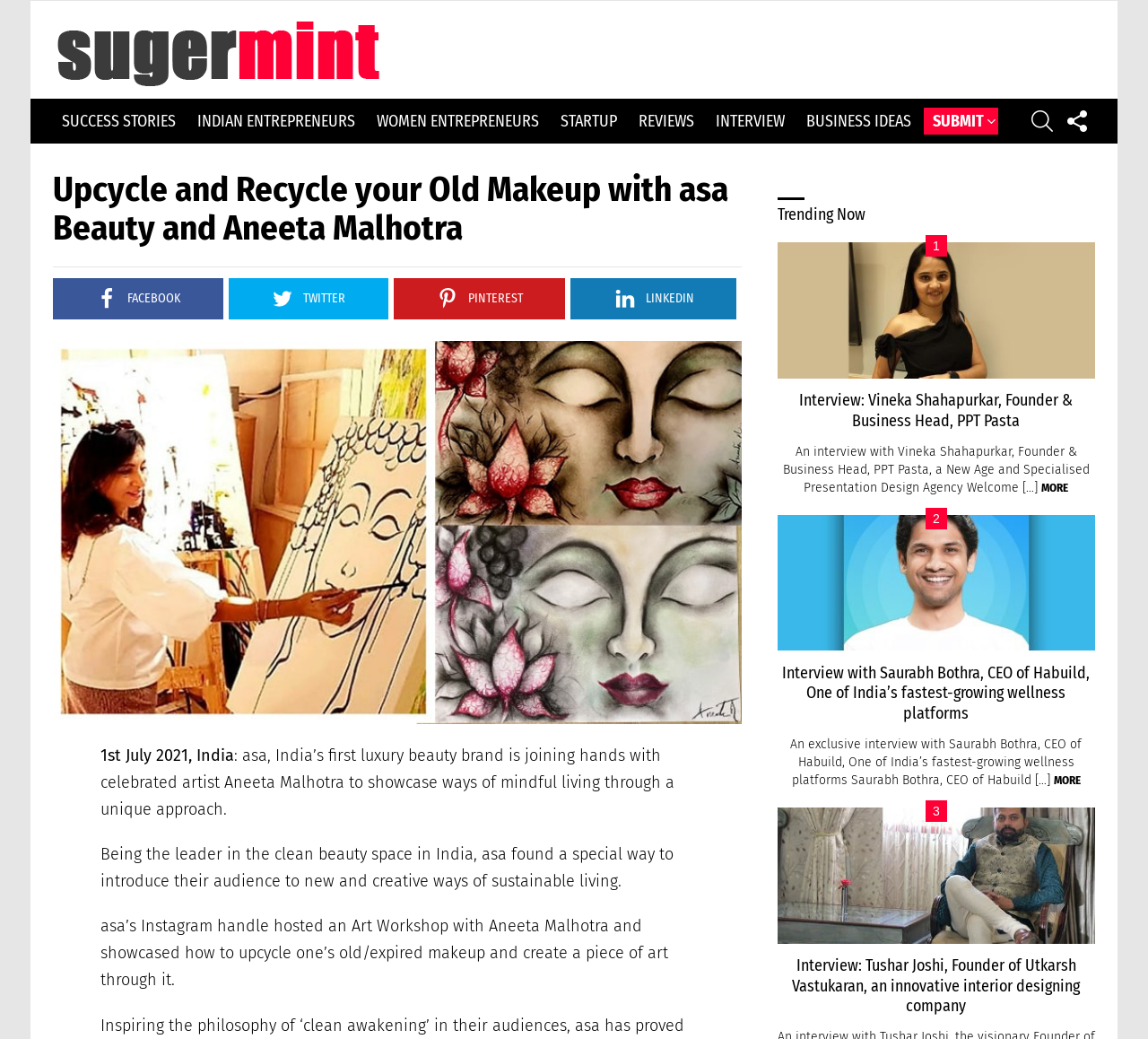Determine the bounding box coordinates of the clickable region to carry out the instruction: "View image 'A Boeing 737 with the Alaska Airlines logo flying in the sky.'".

None